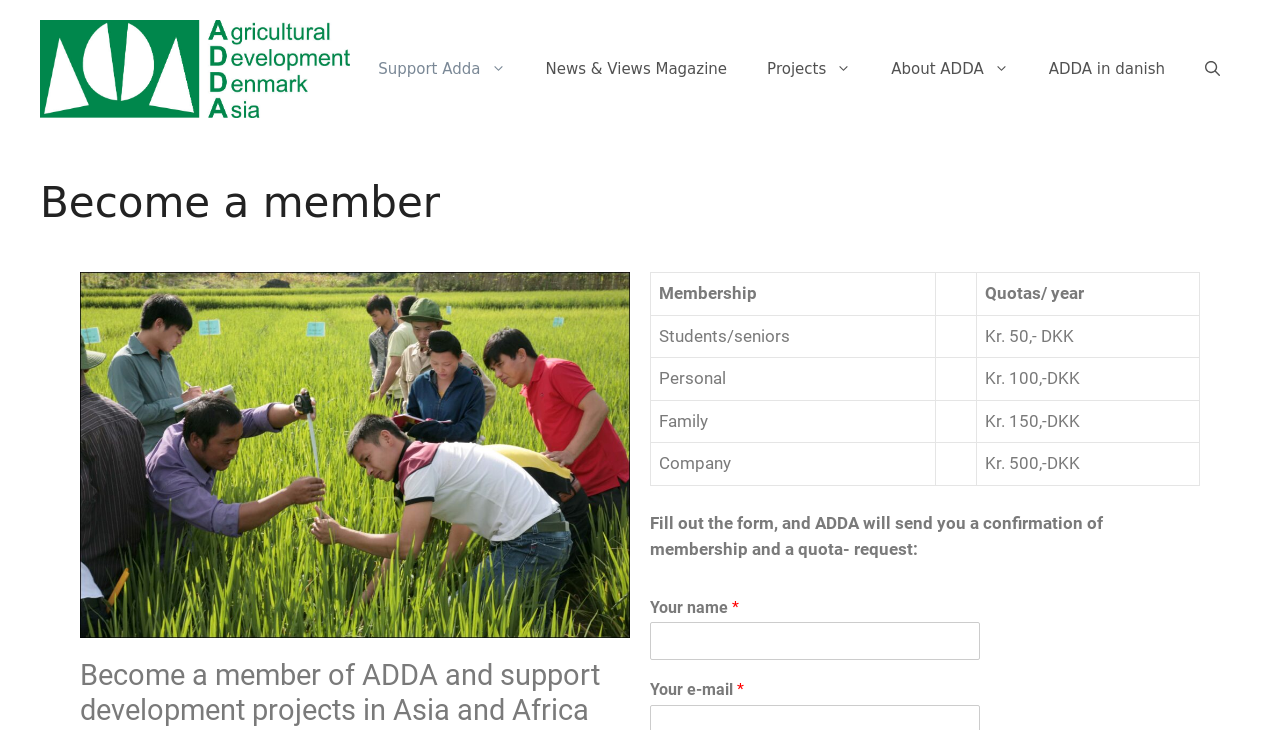What is the name of the organization?
Answer the question in a detailed and comprehensive manner.

The name of the organization can be found in the banner at the top of the webpage, which contains a link with the text 'ADDA' and an image with the same name.